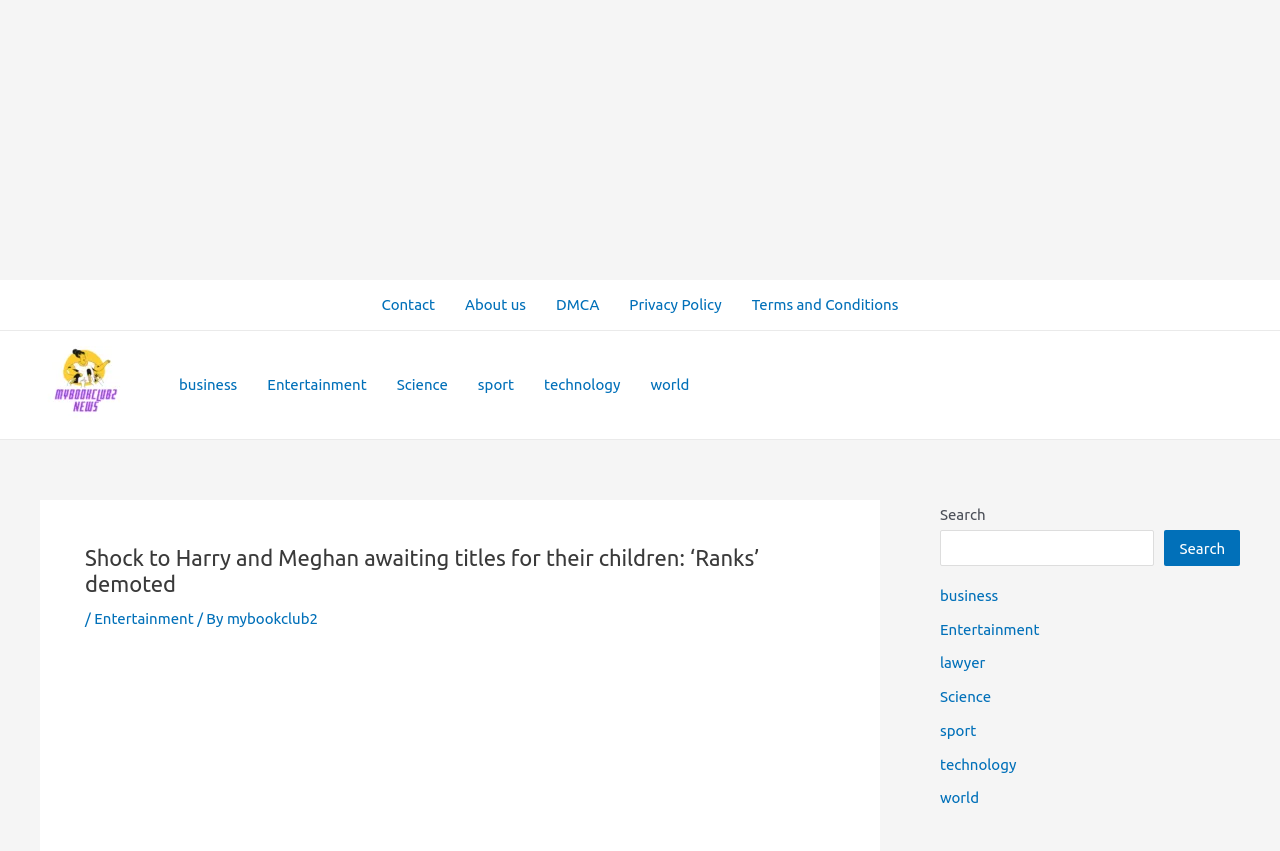Describe every aspect of the webpage in a detailed manner.

This webpage appears to be a news article page, with a focus on the topic of Prince Harry and Meghan's children's titles. The page has a navigation menu at the top, with links to various sections such as "Contact", "About us", "DMCA", "Privacy Policy", and "Terms and Conditions". Below this menu, there is a prominent headline that reads "Shock to Harry and Meghan awaiting titles for their children: ‘Ranks’ demoted".

To the left of the headline, there is a smaller navigation menu with links to different categories such as "business", "Entertainment", "Science", "sport", "technology", and "world". Above this menu, there is a small link with no text.

The main content of the page is divided into two sections. On the left, there is a header section with the same headline as above, followed by a subheading that reads "/ By mybookclub2". On the right, there is a search bar with a search button.

At the bottom of the page, there is a complementary section with links to various categories, including "business", "Entertainment", "lawyer", "Science", "sport", "technology", and "world". This section appears to be a duplicate of the smaller navigation menu above.

There is also an iframe advertisement at the top of the page, which takes up a significant portion of the screen.